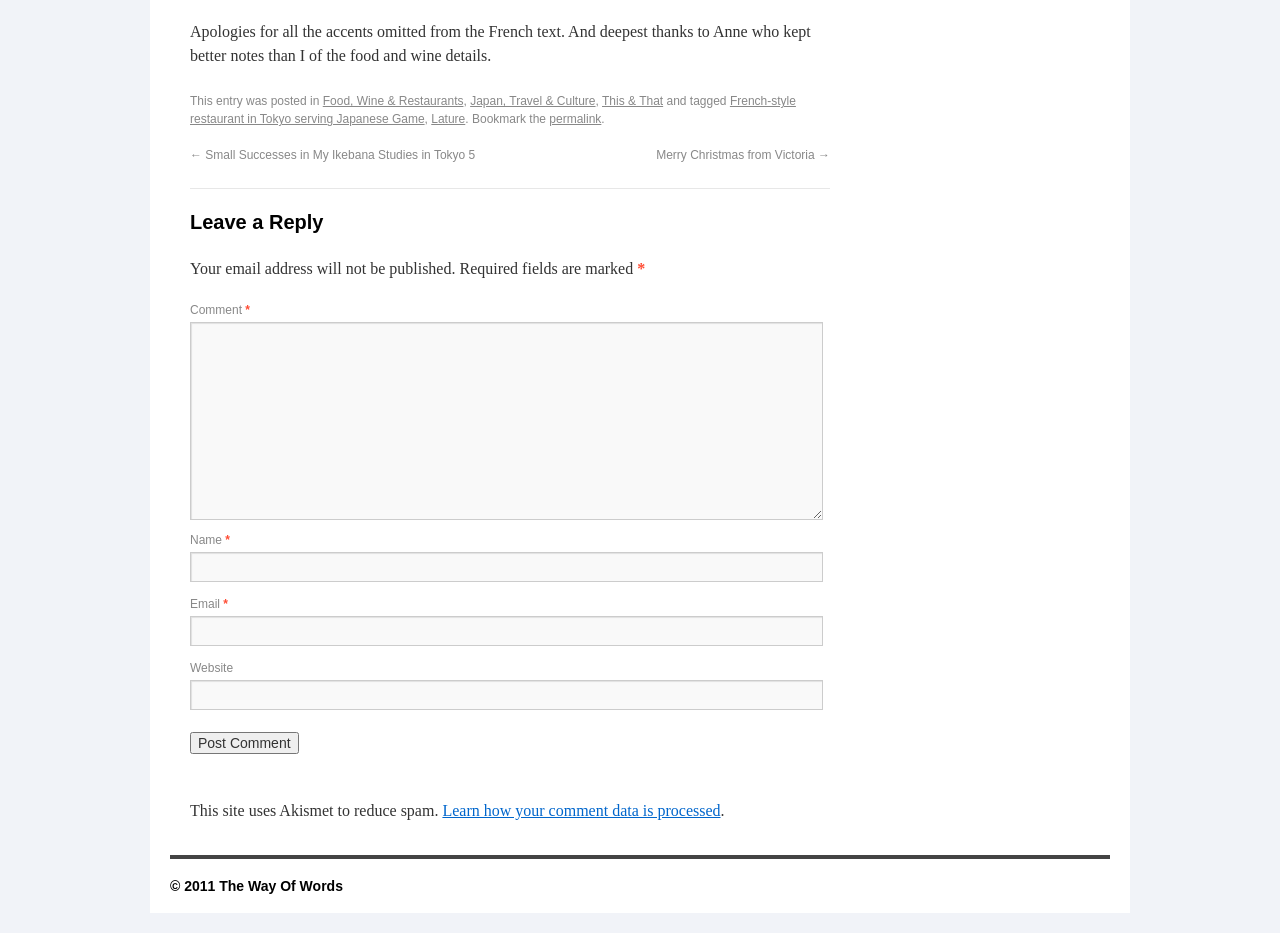Pinpoint the bounding box coordinates of the clickable area needed to execute the instruction: "Learn how your comment data is processed". The coordinates should be specified as four float numbers between 0 and 1, i.e., [left, top, right, bottom].

[0.346, 0.86, 0.563, 0.878]